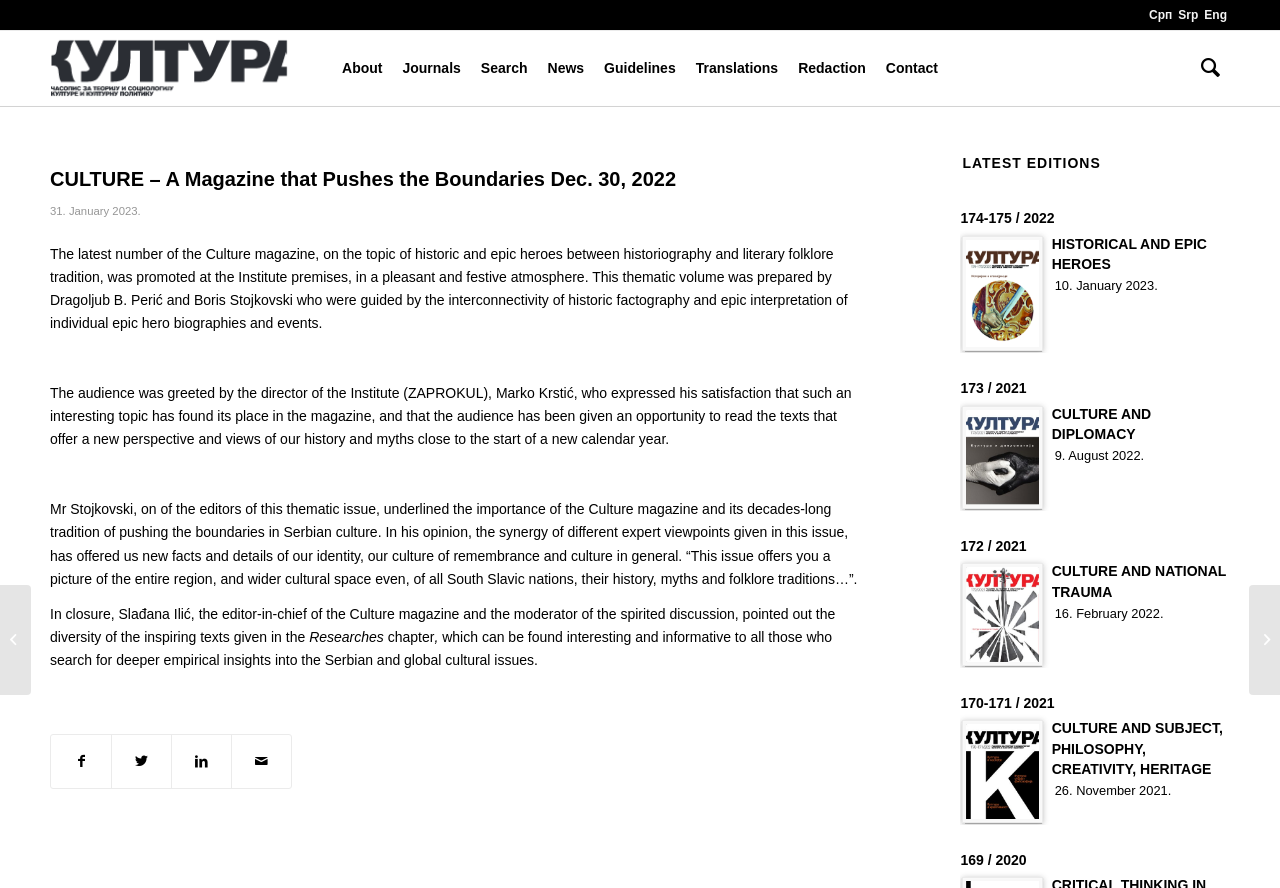What is the language of the link 'Срп'?
Based on the screenshot, provide a one-word or short-phrase response.

Serbian